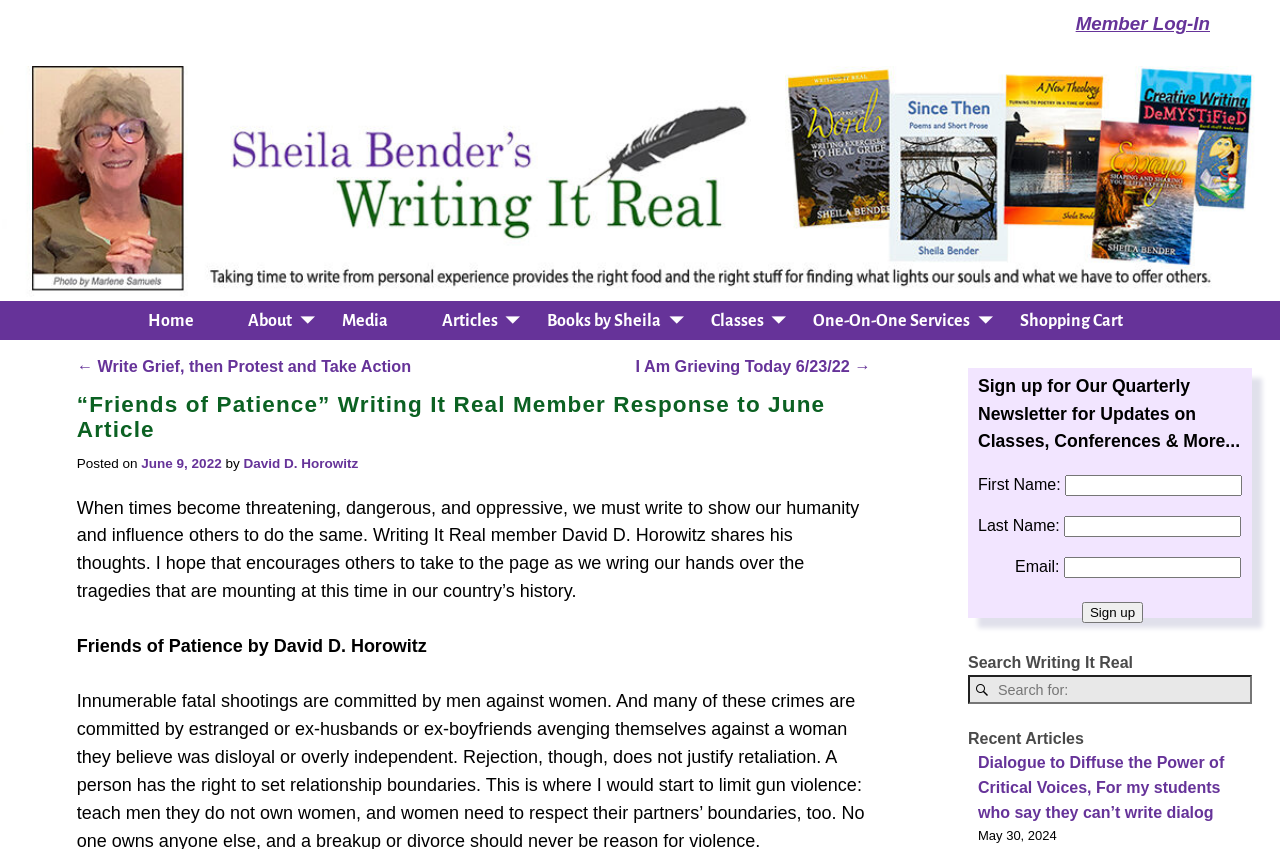Create a full and detailed caption for the entire webpage.

This webpage appears to be a blog or article page from the "Writing It Real" website. At the top, there is a navigation menu with links to "Home", "About", "Media", "Articles", "Books by Sheila", "Classes", "One-On-One Services", and "Shopping Cart". Below the navigation menu, there is a heading that reads "“Friends of Patience” Writing It Real Member Response to June Article" followed by the date "June 9, 2022" and the author's name "David D. Horowitz".

The main content of the page is an article written by David D. Horowitz, which discusses the importance of writing in times of crisis and oppression. The article is divided into several paragraphs, with the first paragraph encouraging readers to write to show their humanity and influence others to do the same.

To the right of the article, there is a sidebar with several sections. The first section is a search bar labeled "Search Writing It Real" with a magnifying glass icon. Below the search bar, there is a section titled "Recent Articles" with a link to an article titled "Dialogue to Diffuse the Power of Critical Voices, For my students who say they can’t write dialog" and a date "May 30, 2024".

Further down the page, there is a section with a heading "Post navigation" that provides links to previous and next articles, titled "Write Grief, then Protest and Take Action" and "I Am Grieving Today 6/23/22", respectively.

At the bottom of the page, there is a section to sign up for a quarterly newsletter, with input fields for first name, last name, and email, and a "Sign up" button.